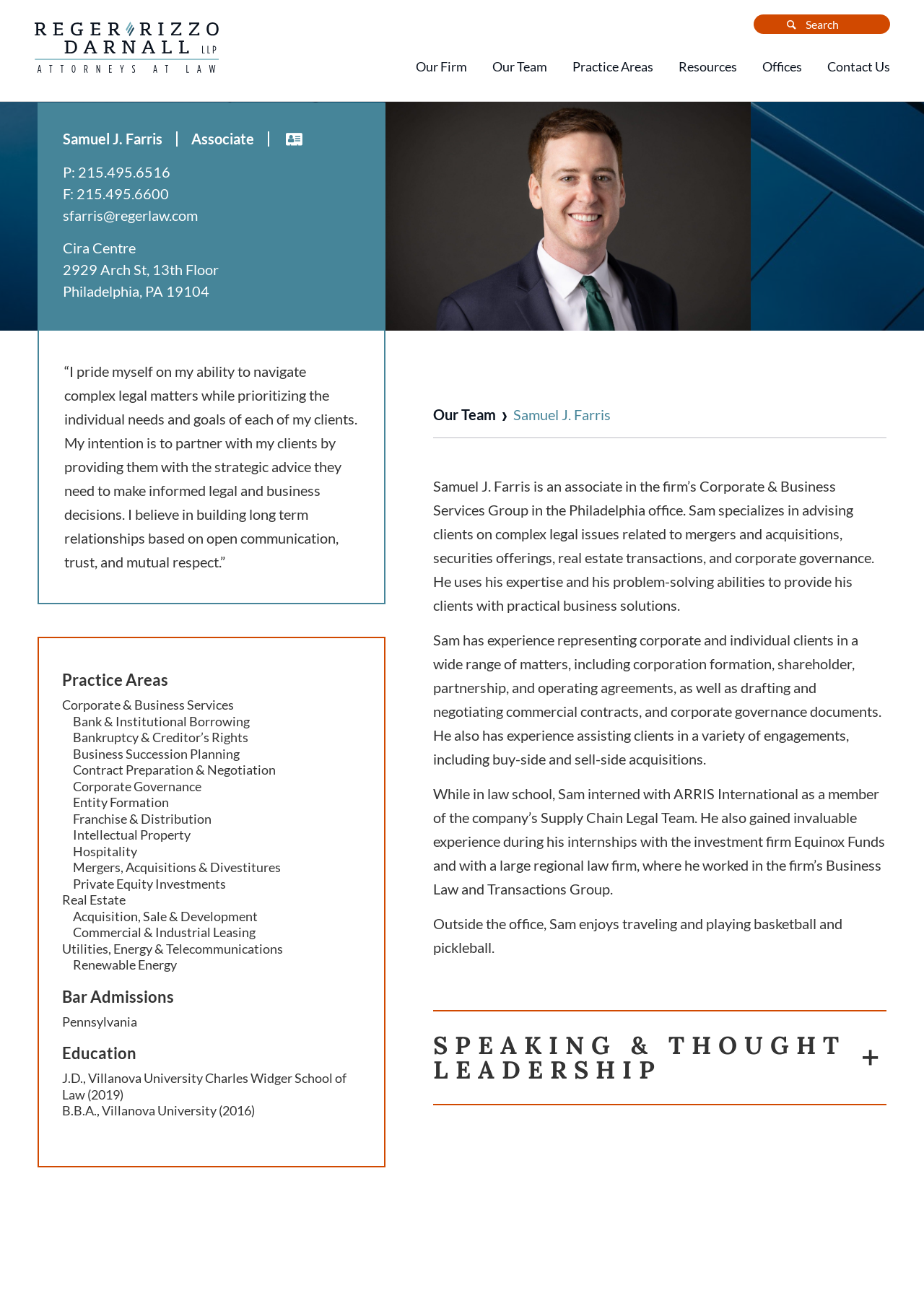Please find and report the bounding box coordinates of the element to click in order to perform the following action: "View Samuel J. Farris's contact information". The coordinates should be expressed as four float numbers between 0 and 1, in the format [left, top, right, bottom].

[0.068, 0.126, 0.184, 0.14]